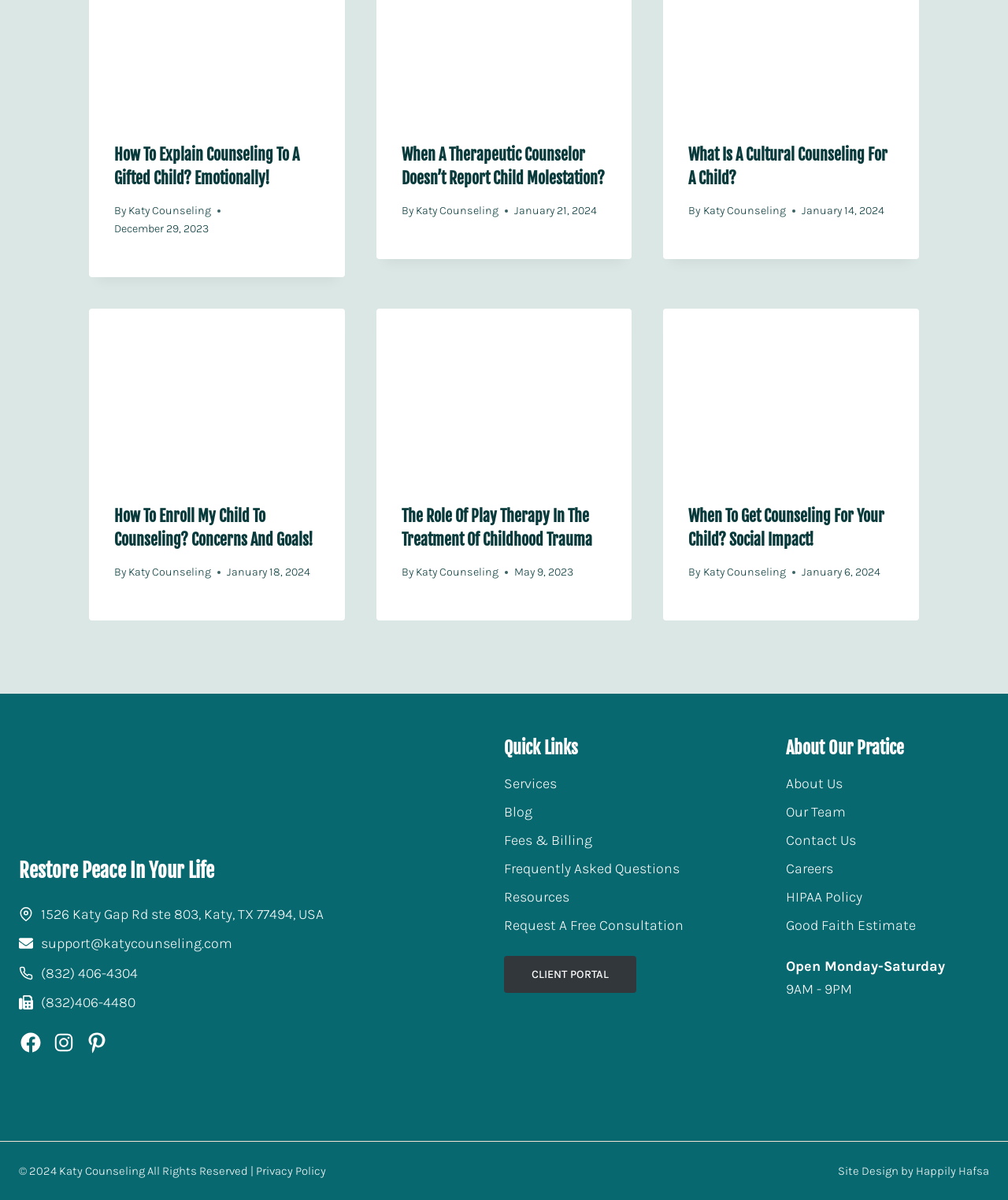Answer briefly with one word or phrase:
How many social media links are there?

3